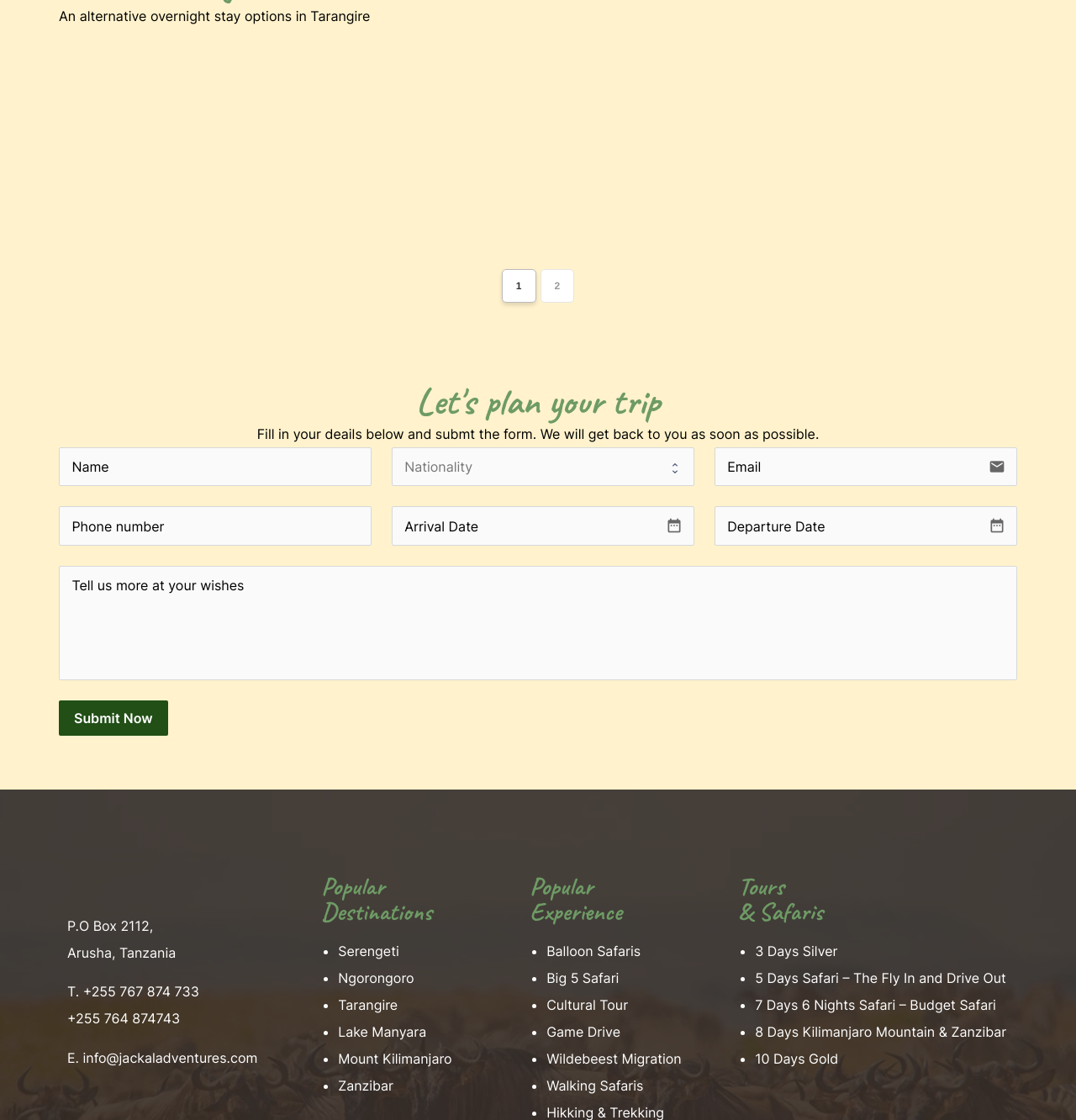Please mark the bounding box coordinates of the area that should be clicked to carry out the instruction: "Submit the form".

[0.055, 0.625, 0.156, 0.657]